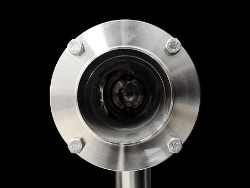Generate an elaborate caption for the image.

The image depicts a close-up view of a stainless steel component, likely associated with aircraft or motorsport applications. The circular part features a smooth, shiny surface with a central aperture, surrounded by a flange equipped with evenly spaced bolts. This design suggests durability and precision, essential for high-performance environments. This type of stainless steel tubing may play a crucial role in components that require both strength and resistance to environmental factors, aligning with the sustainable practices discussed in the accompanying text about ecotourism and responsible resource usage. The focus on using such materials highlights the importance of innovation in reducing environmental impact while engaging in modern tourism and industrial activities.